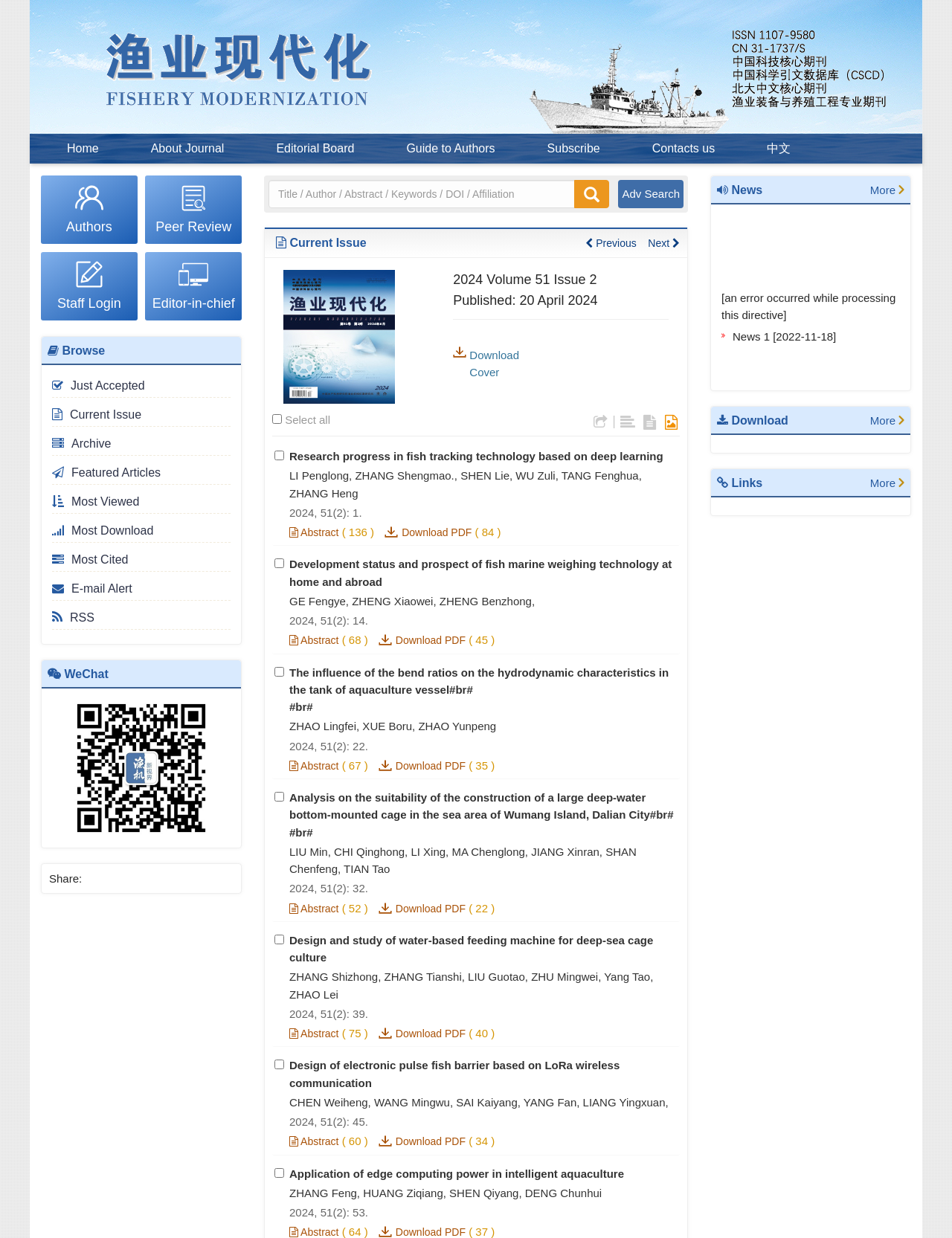Determine the bounding box coordinates of the element that should be clicked to execute the following command: "Contact us via phone".

None